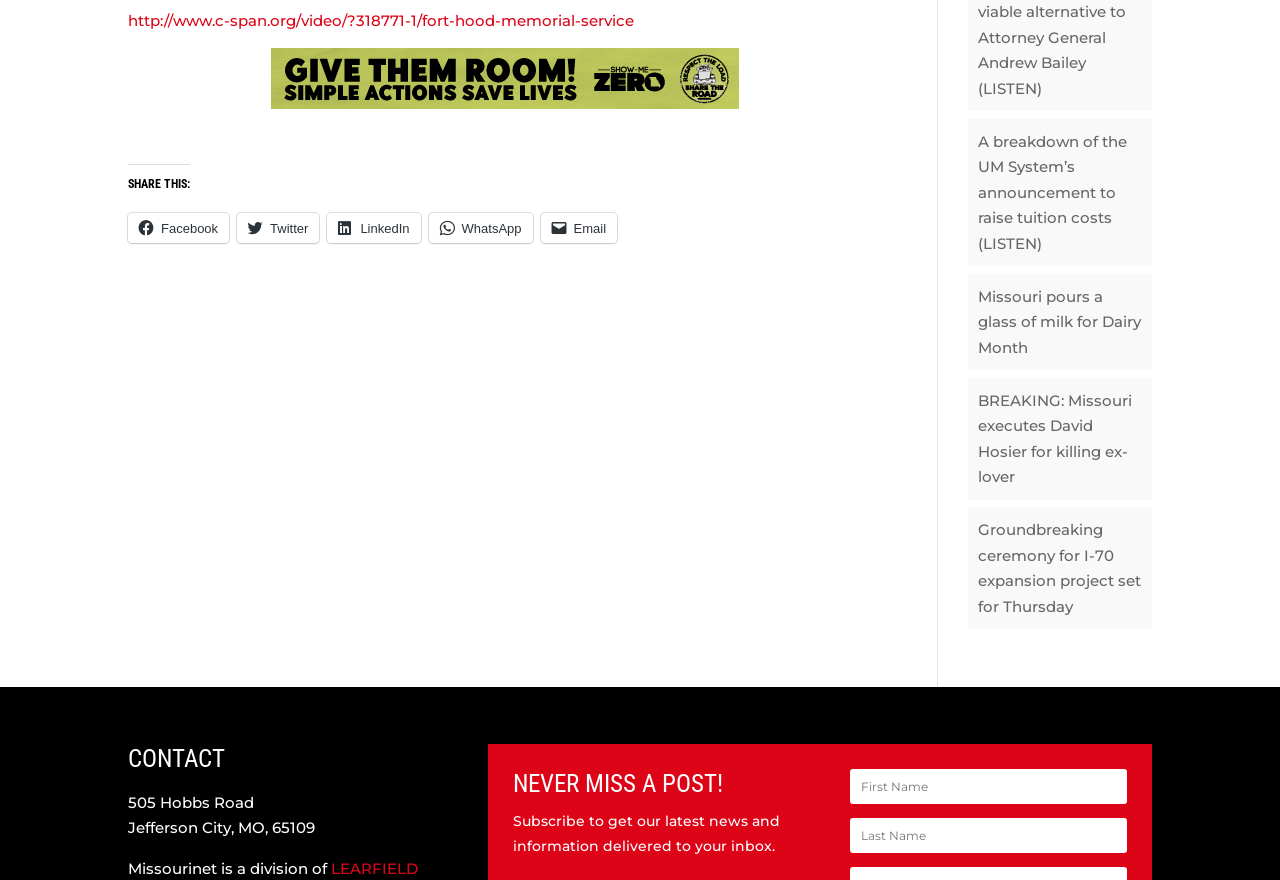Find the bounding box coordinates for the HTML element specified by: "LinkedIn".

[0.256, 0.242, 0.329, 0.277]